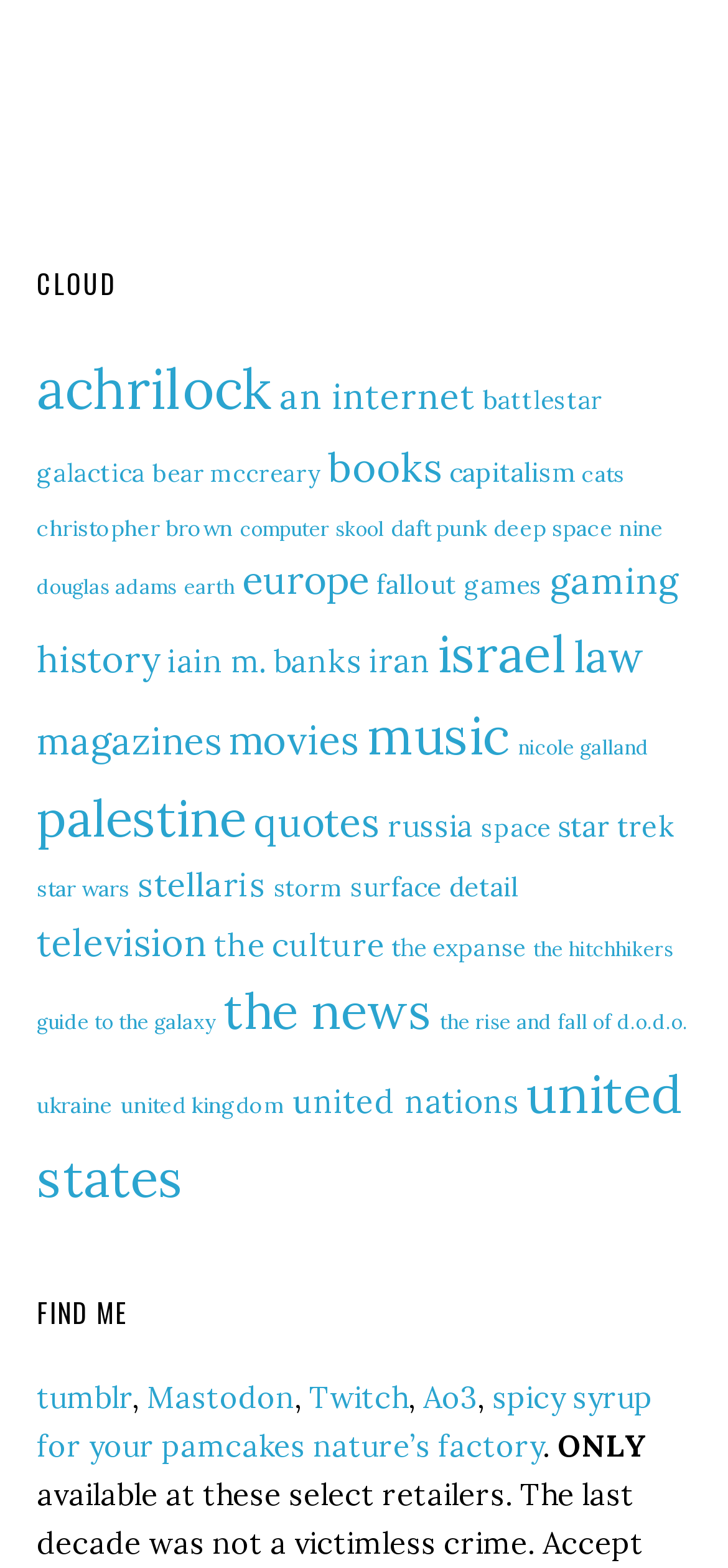With reference to the screenshot, provide a detailed response to the question below:
How many links are there under the 'CLOUD' heading?

I counted the number of links under the 'CLOUD' heading, starting from 'achrilock (189 items)' to 'united states (139 items)', and found a total of 30 links.